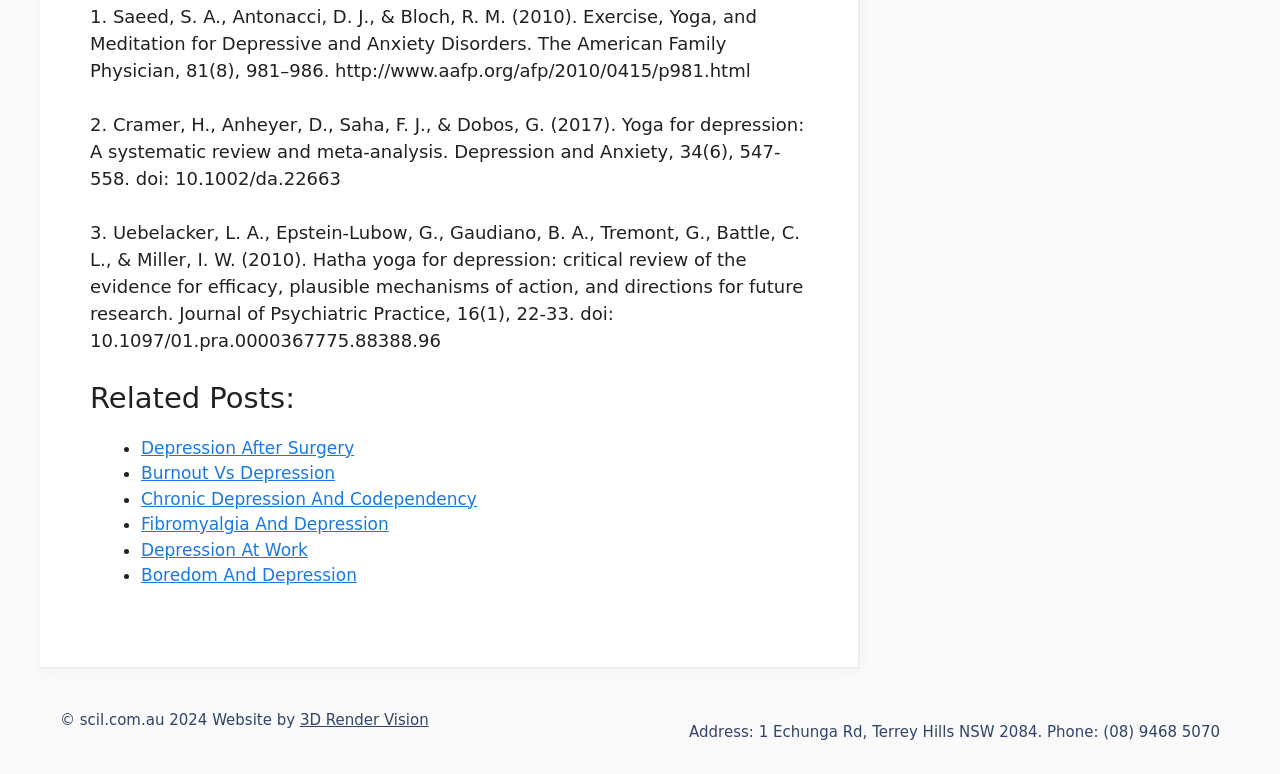Use a single word or phrase to answer the question:
What is the title of the second link under 'Related Posts'?

Burnout Vs Depression